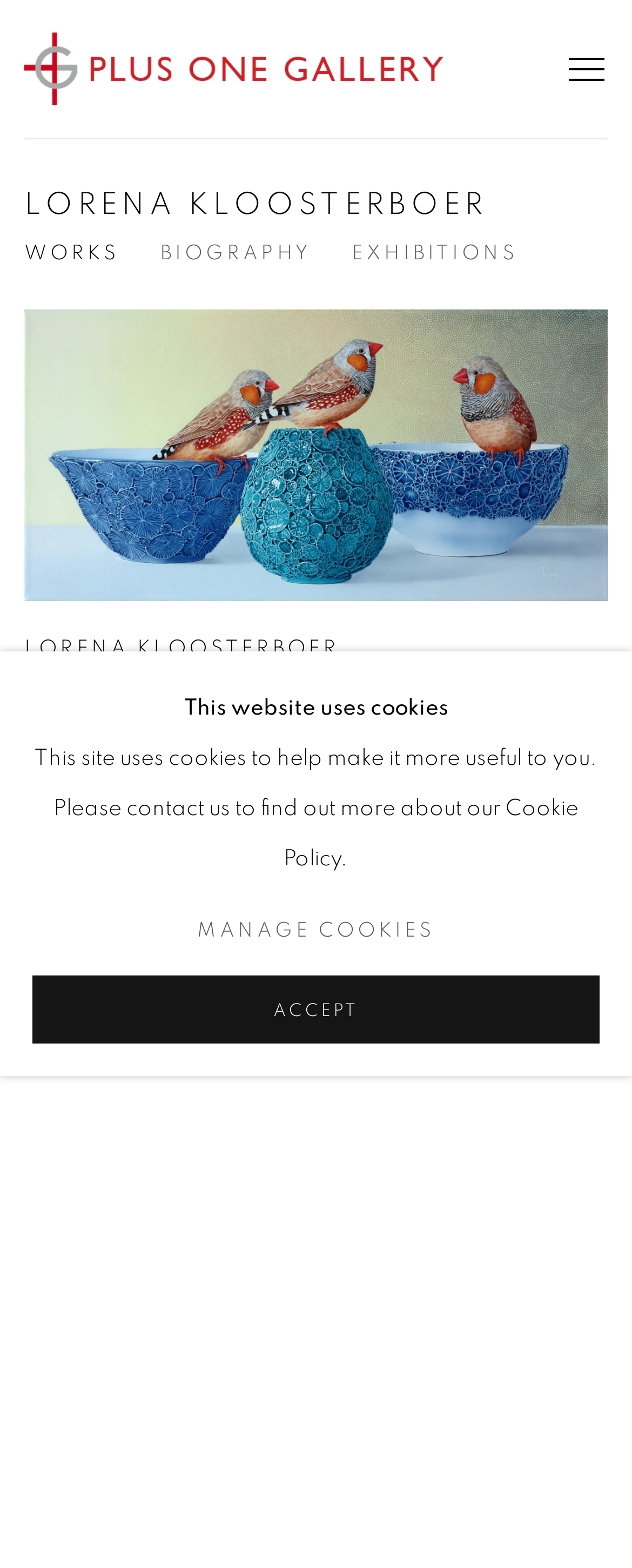Please identify the bounding box coordinates of the element that needs to be clicked to execute the following command: "Open Lorena Kloosterboer's biography". Provide the bounding box using four float numbers between 0 and 1, formatted as [left, top, right, bottom].

[0.254, 0.155, 0.492, 0.168]